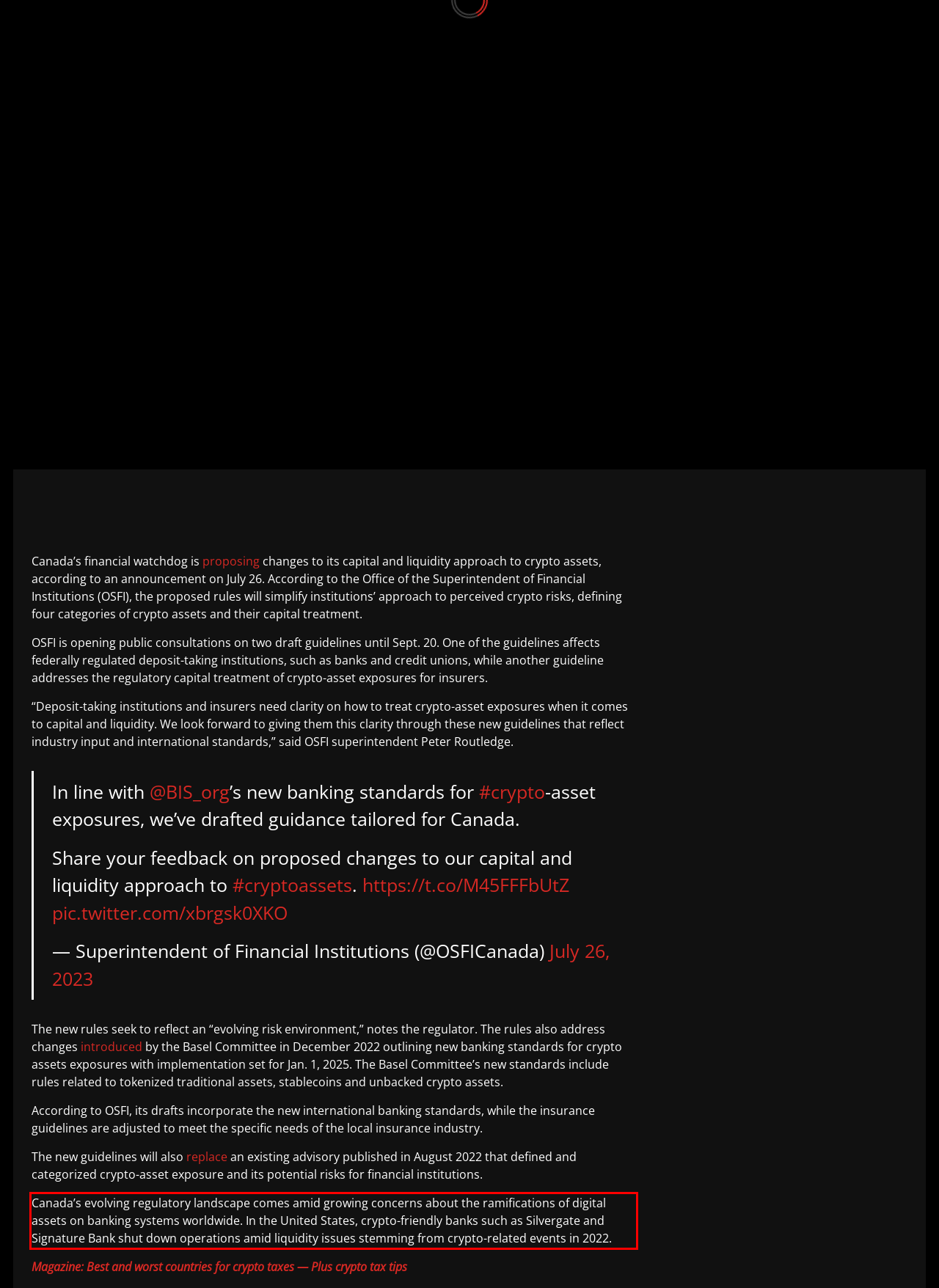Examine the webpage screenshot and use OCR to recognize and output the text within the red bounding box.

Canada’s evolving regulatory landscape comes amid growing concerns about the ramifications of digital assets on banking systems worldwide. In the United States, crypto-friendly banks such as Silvergate and Signature Bank shut down operations amid liquidity issues stemming from crypto-related events in 2022.